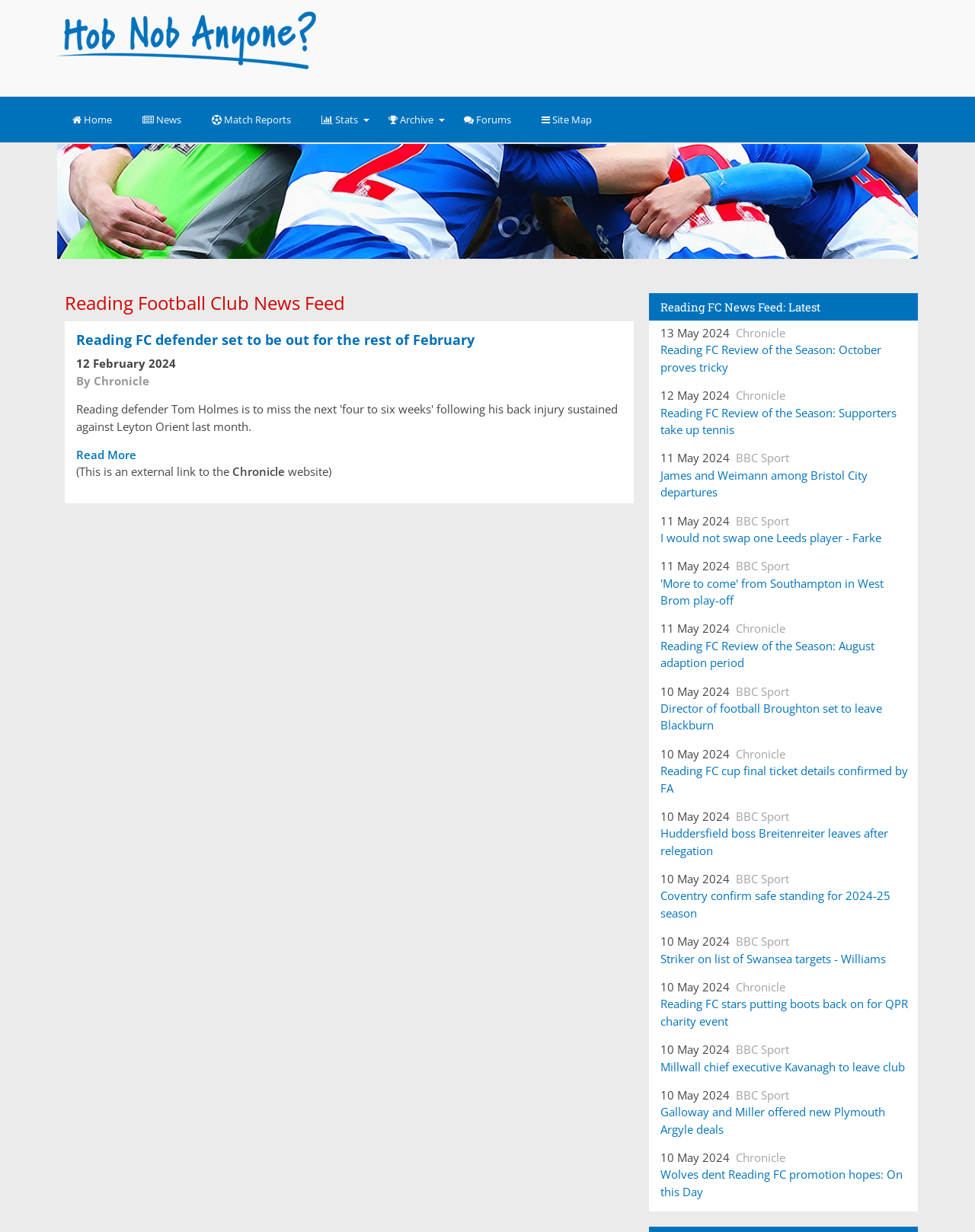What is the topic of the news article?
Please craft a detailed and exhaustive response to the question.

I inferred this answer by looking at the heading 'Reading FC defender set to be out for the rest of February' which suggests that the news article is about a defender being injured and out for the rest of February.